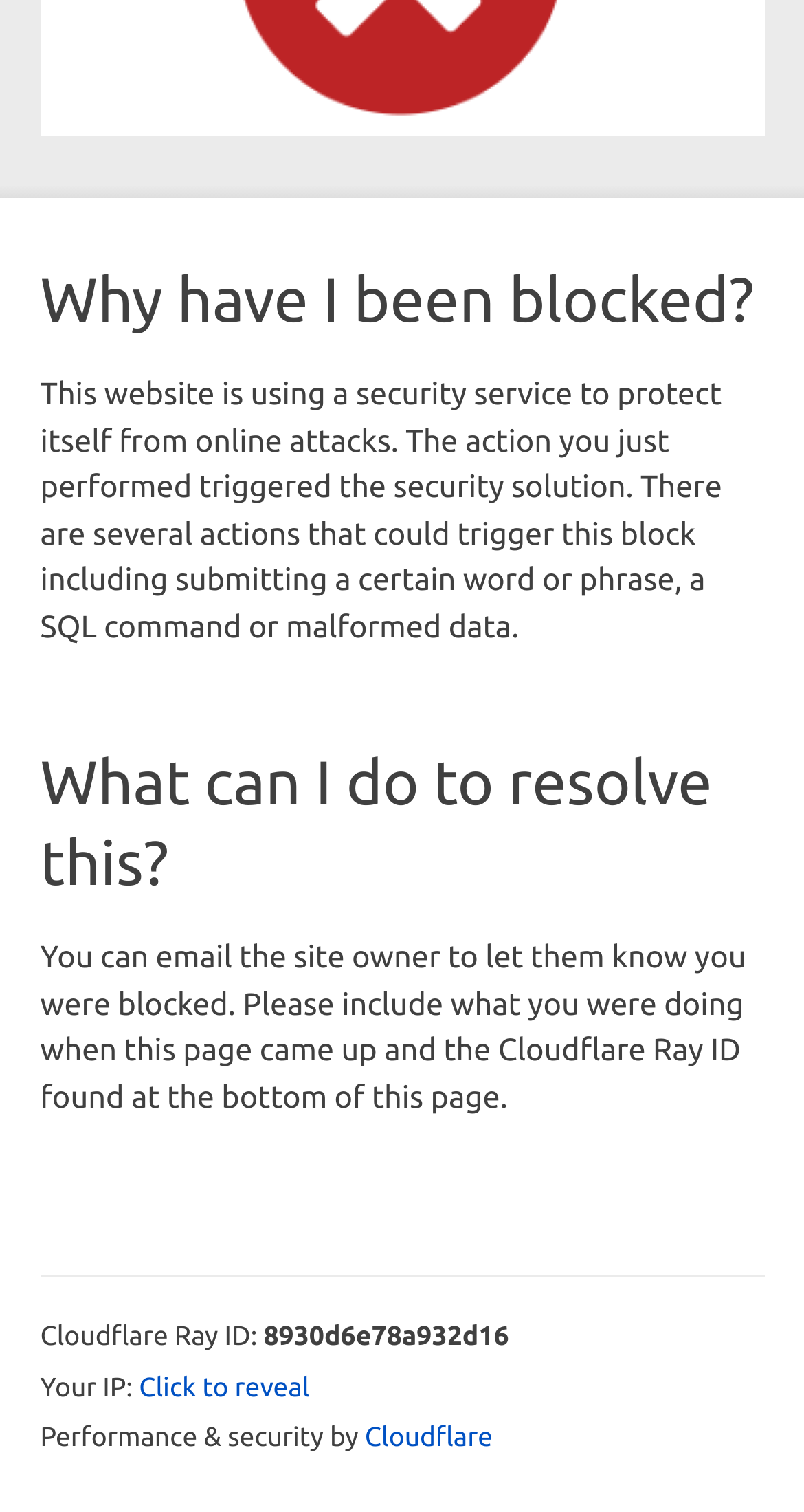Identify the bounding box for the UI element described as: "Click to reveal". The coordinates should be four float numbers between 0 and 1, i.e., [left, top, right, bottom].

[0.173, 0.906, 0.385, 0.932]